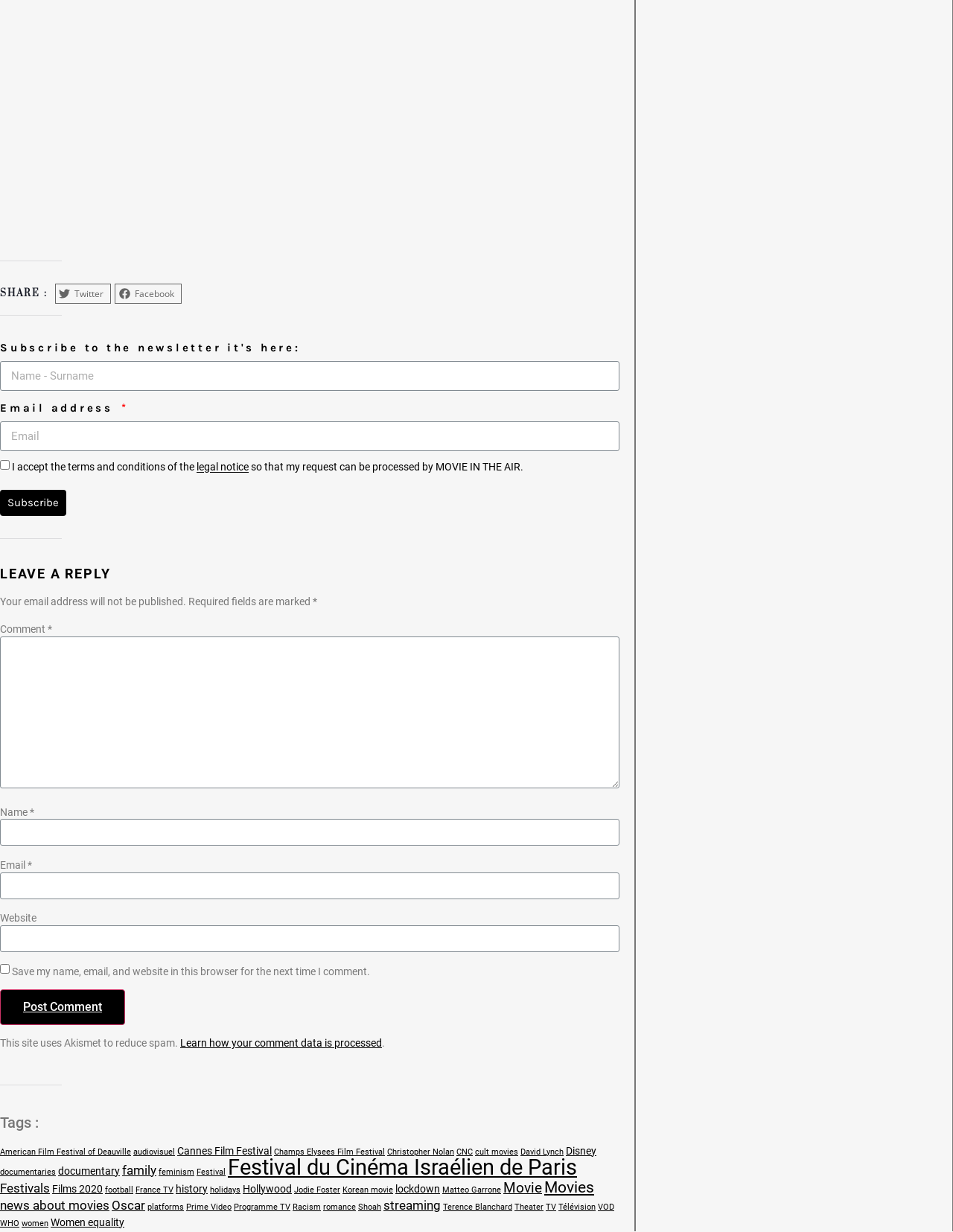Specify the bounding box coordinates of the area that needs to be clicked to achieve the following instruction: "Post a comment".

[0.0, 0.803, 0.131, 0.832]